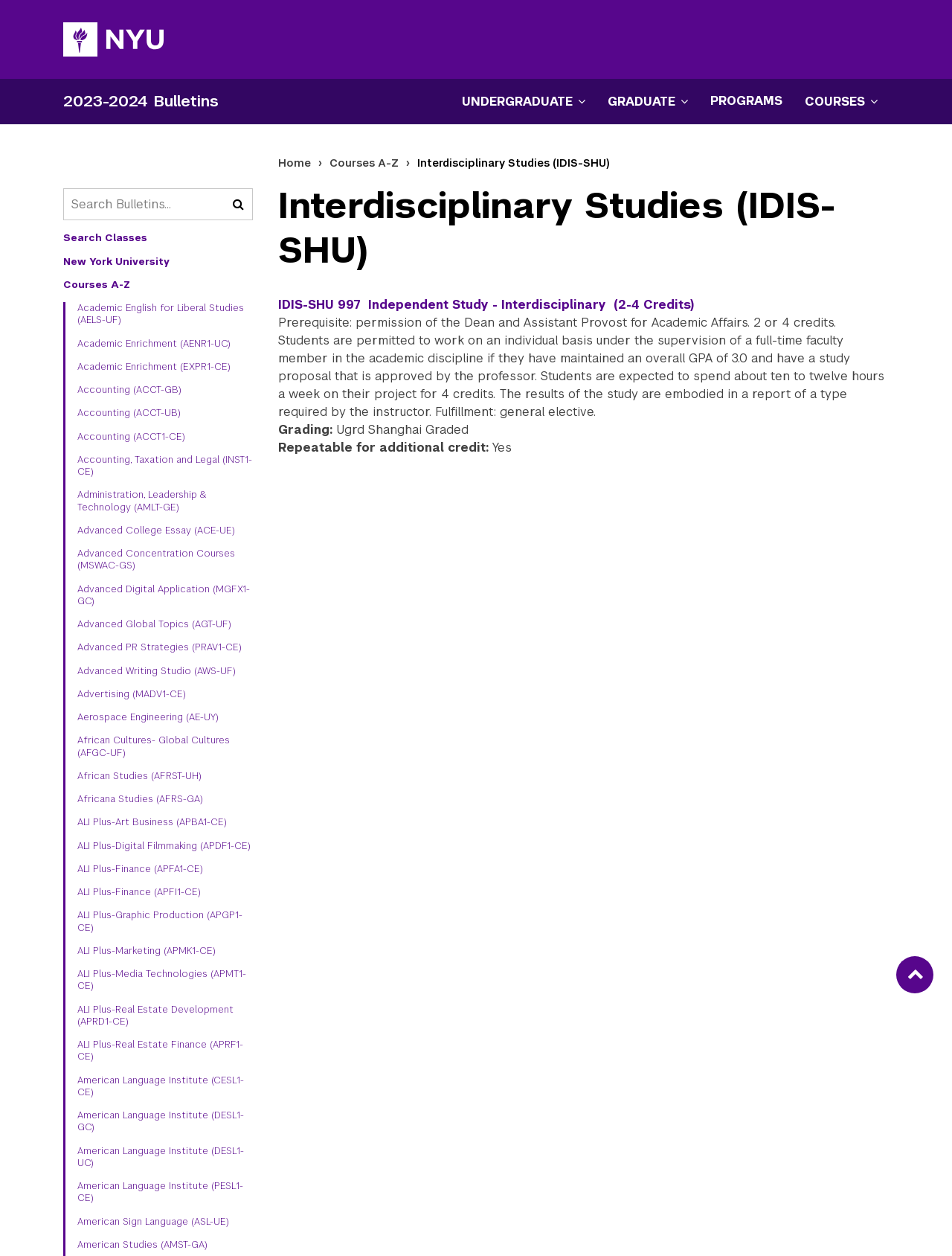How many links are there in the navigation 'Secondary'?
Your answer should be a single word or phrase derived from the screenshot.

5